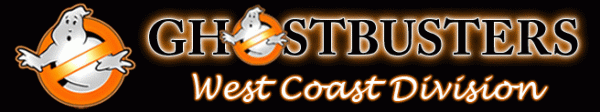Using details from the image, please answer the following question comprehensively:
What is the color of the text 'West Coast Division'?

The question asks about the color of the text 'West Coast Division'. Upon examining the image, I notice that the text 'West Coast Division' is presented in an orange hue, complementing the overall color scheme and enhancing the logo's visual appeal. Therefore, the answer is orange.